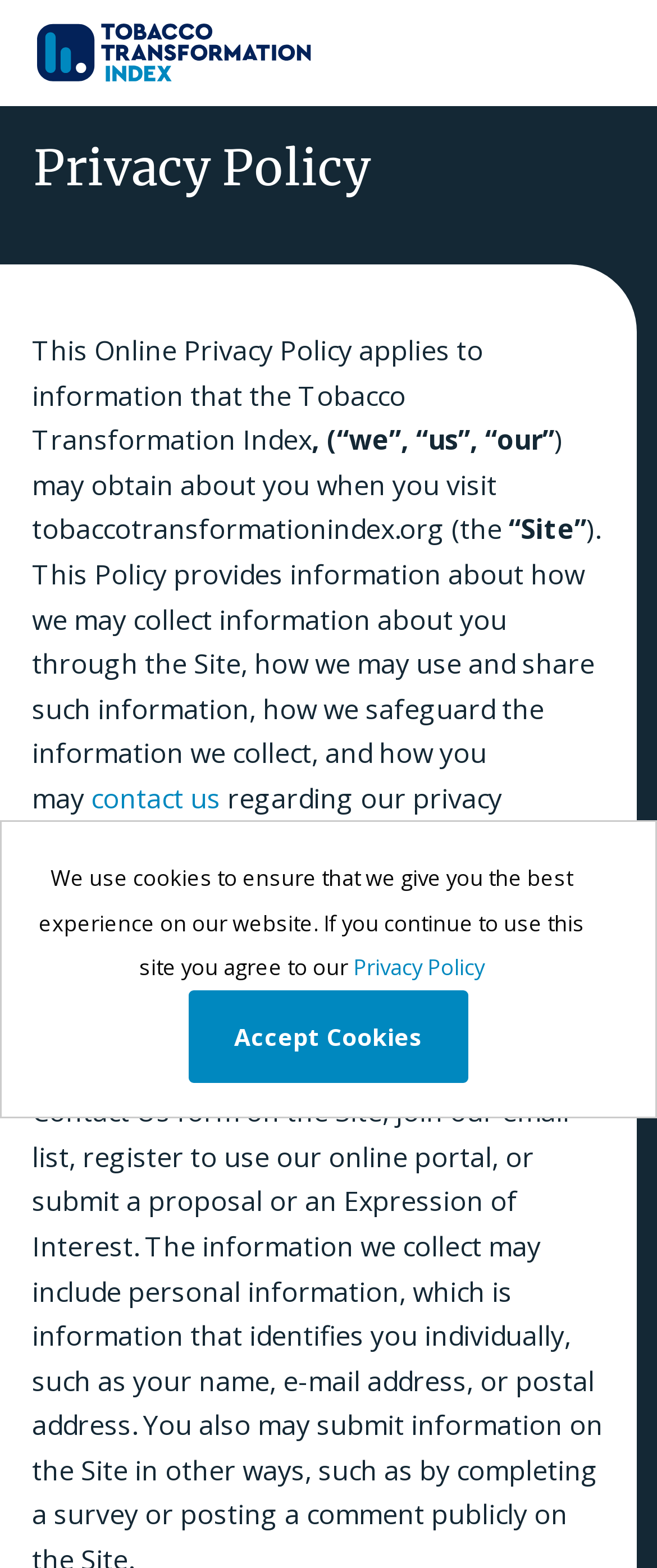Create an elaborate caption that covers all aspects of the webpage.

The webpage is about the Privacy Policy of the Tobacco Transformation Index. At the top left corner, there is a link to the Tobacco Transformation Index, accompanied by an image with the same description. Below this, there is a heading that reads "Privacy Policy". 

On the top right side, there is a notification that informs users about the use of cookies on the website, with a link to the Privacy Policy and an "Accept Cookies" button. 

The main content of the webpage starts with a paragraph that explains the scope of the Online Privacy Policy, which applies to information obtained about users when they visit the website. This paragraph is divided into several sections of text, with some parts separated by commas or parentheses. 

Below this, there is a link to "contact us" in the middle of a sentence that discusses how users can inquire about the website's privacy practices. 

Further down, there is a heading that reads "Information We Collect About You", which likely introduces a new section of the Privacy Policy.